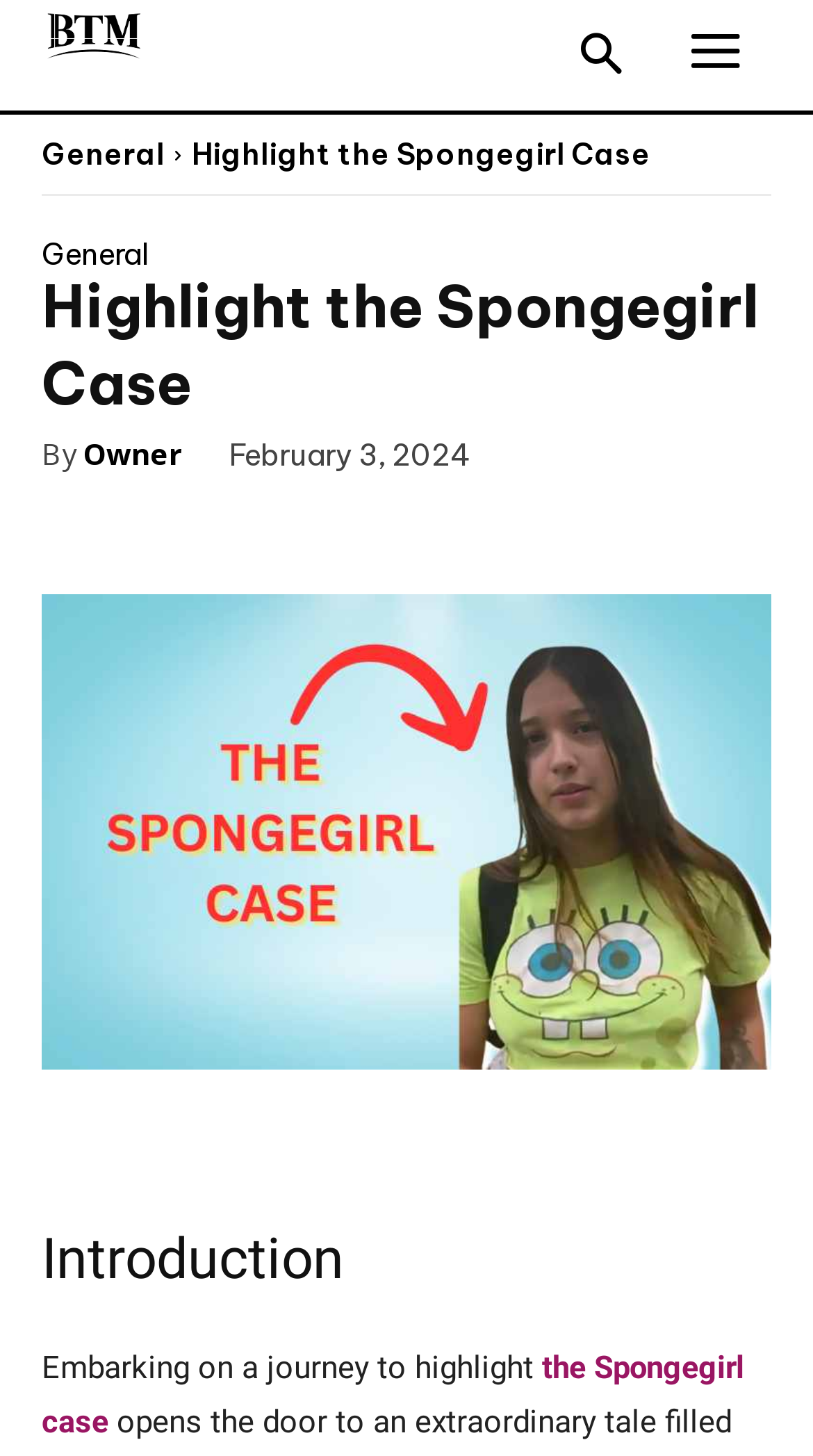Find the bounding box coordinates of the element's region that should be clicked in order to follow the given instruction: "Go to general page". The coordinates should consist of four float numbers between 0 and 1, i.e., [left, top, right, bottom].

[0.051, 0.093, 0.203, 0.119]